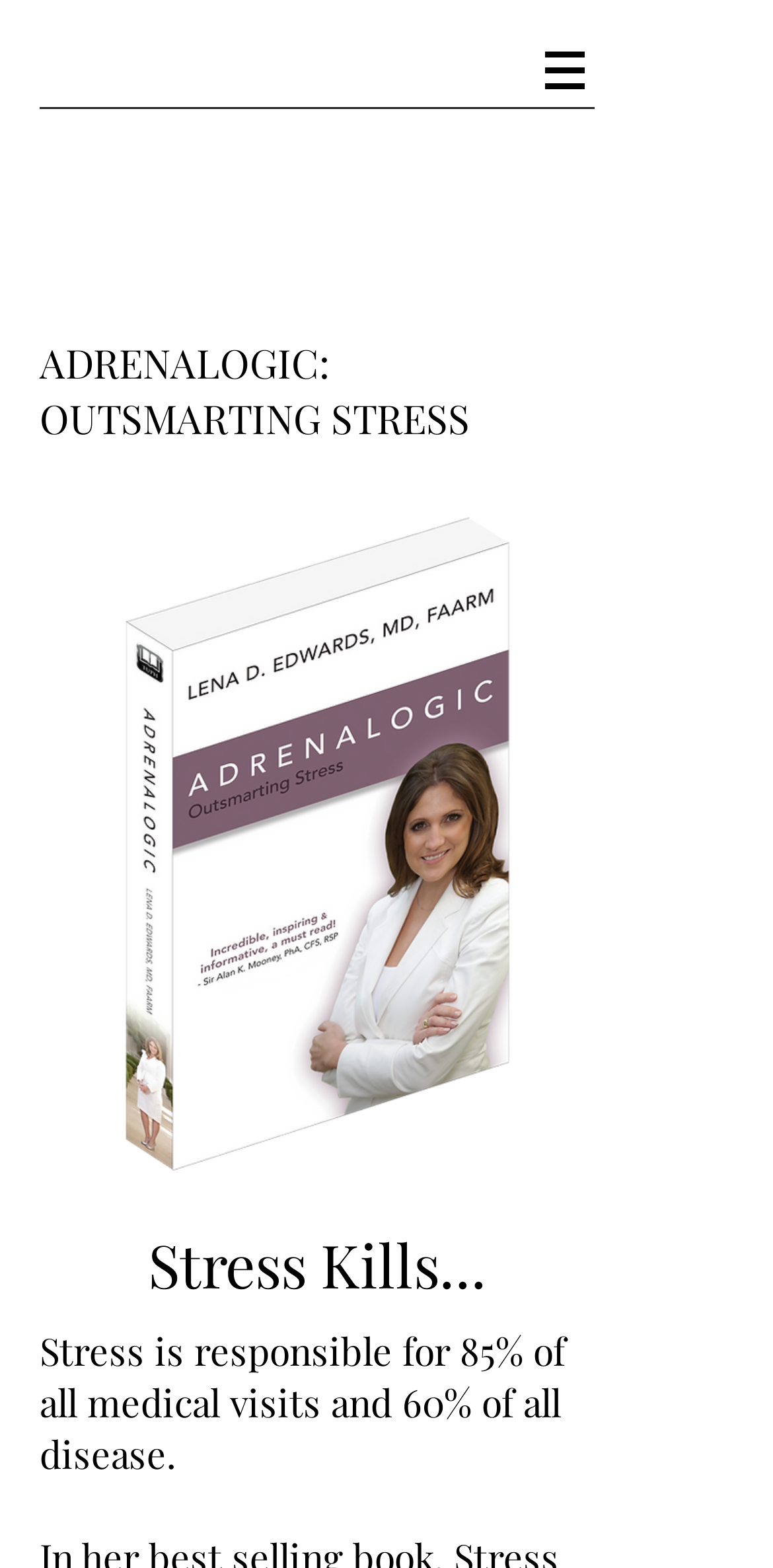Utilize the information from the image to answer the question in detail:
What is the name of the doctor mentioned?

The name of the doctor mentioned is Dr. Edwards, which can be inferred from the meta description that mentions 'Dr. Edwards dispels modern myths surrounding stress'.